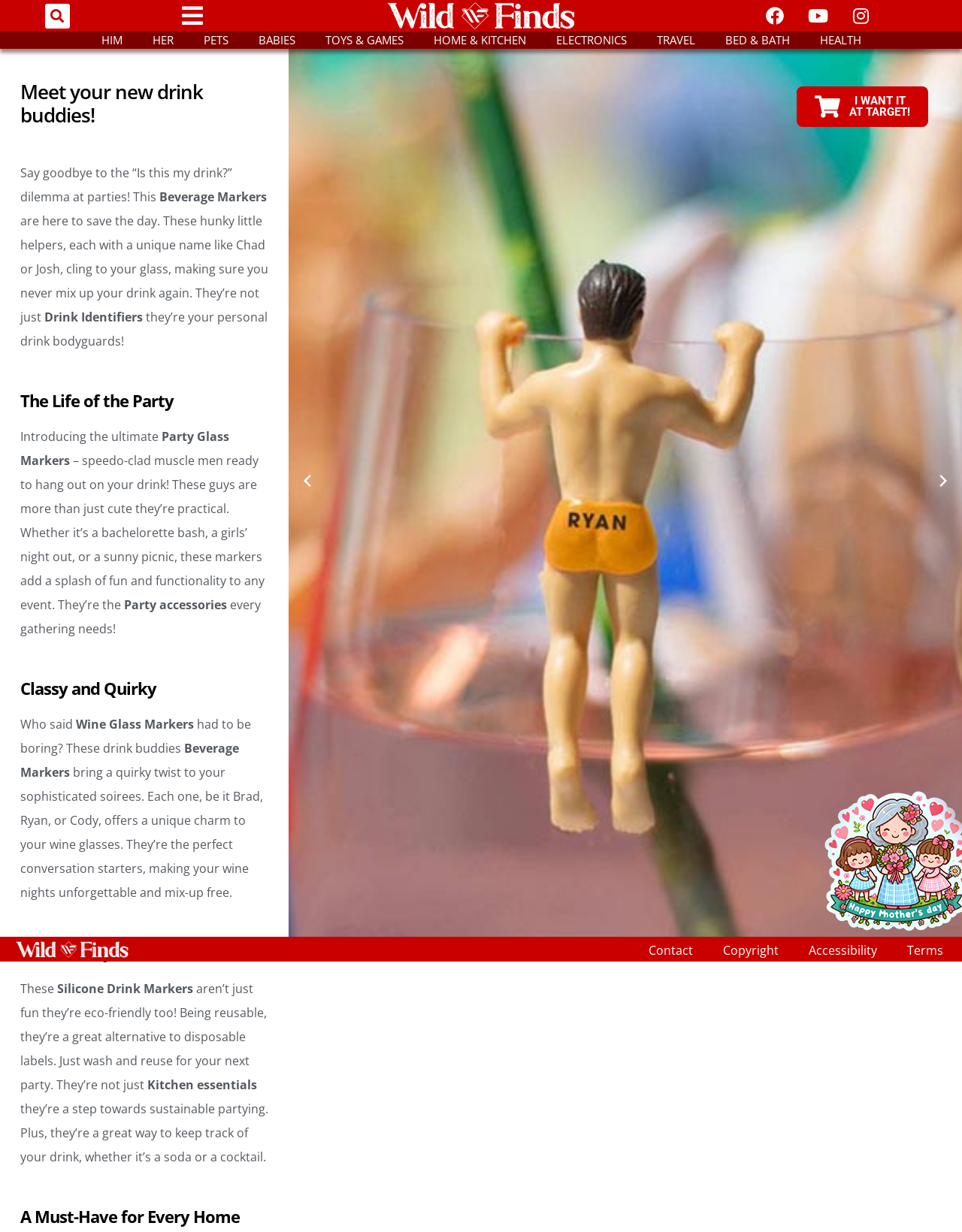Use a single word or phrase to answer the question: What type of material are the Silicone Drink Markers made of?

Silicone